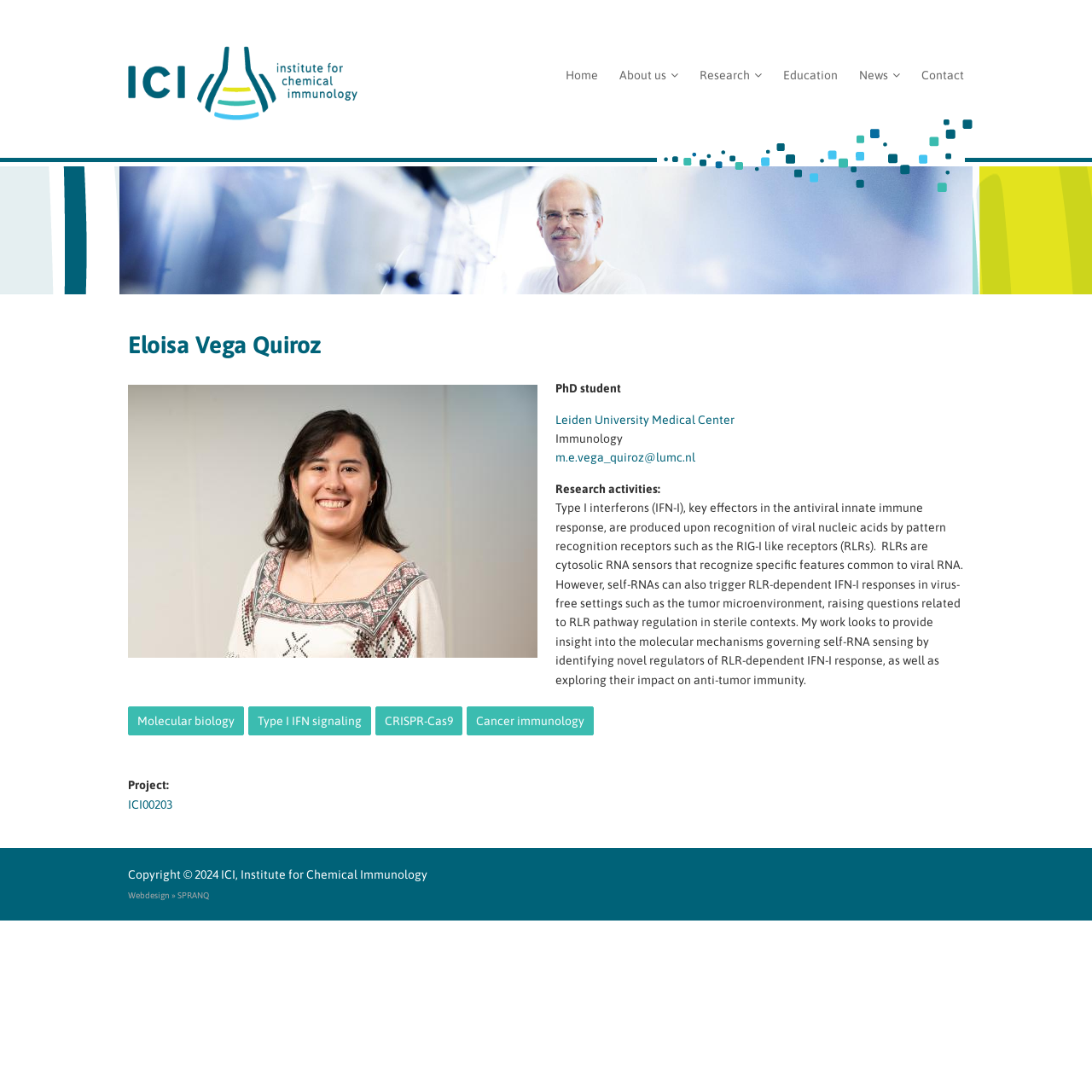What is the name of the university Eloisa Vega Quiroz is affiliated with?
Answer the question with a single word or phrase by looking at the picture.

Leiden University Medical Center